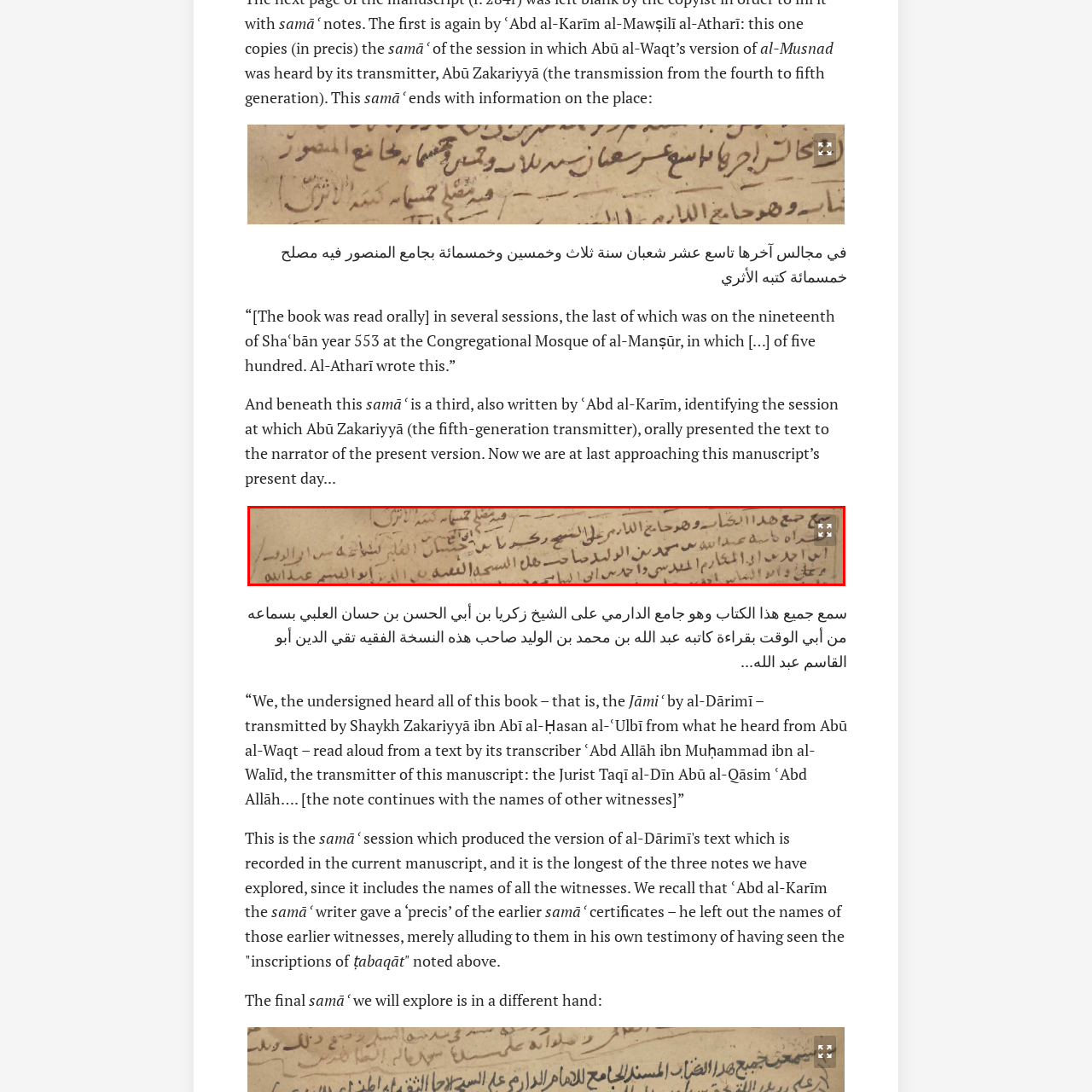Look at the image highlighted by the red boundary and answer the question with a succinct word or phrase:
What does the manuscript capture besides literary beauty?

Cultural and scholarly practices